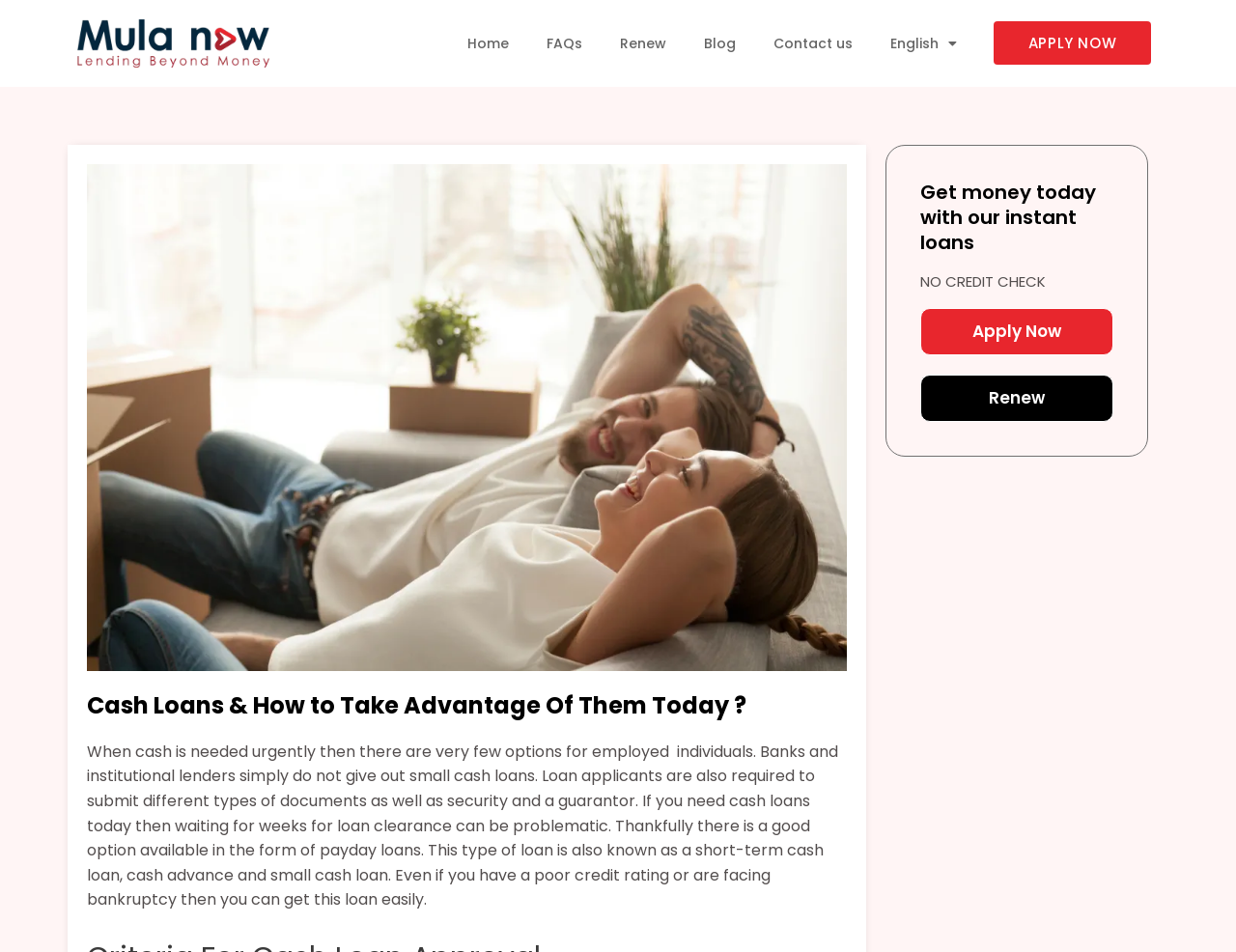Can you identify and provide the main heading of the webpage?

Cash Loans & How to Take Advantage Of Them Today ?